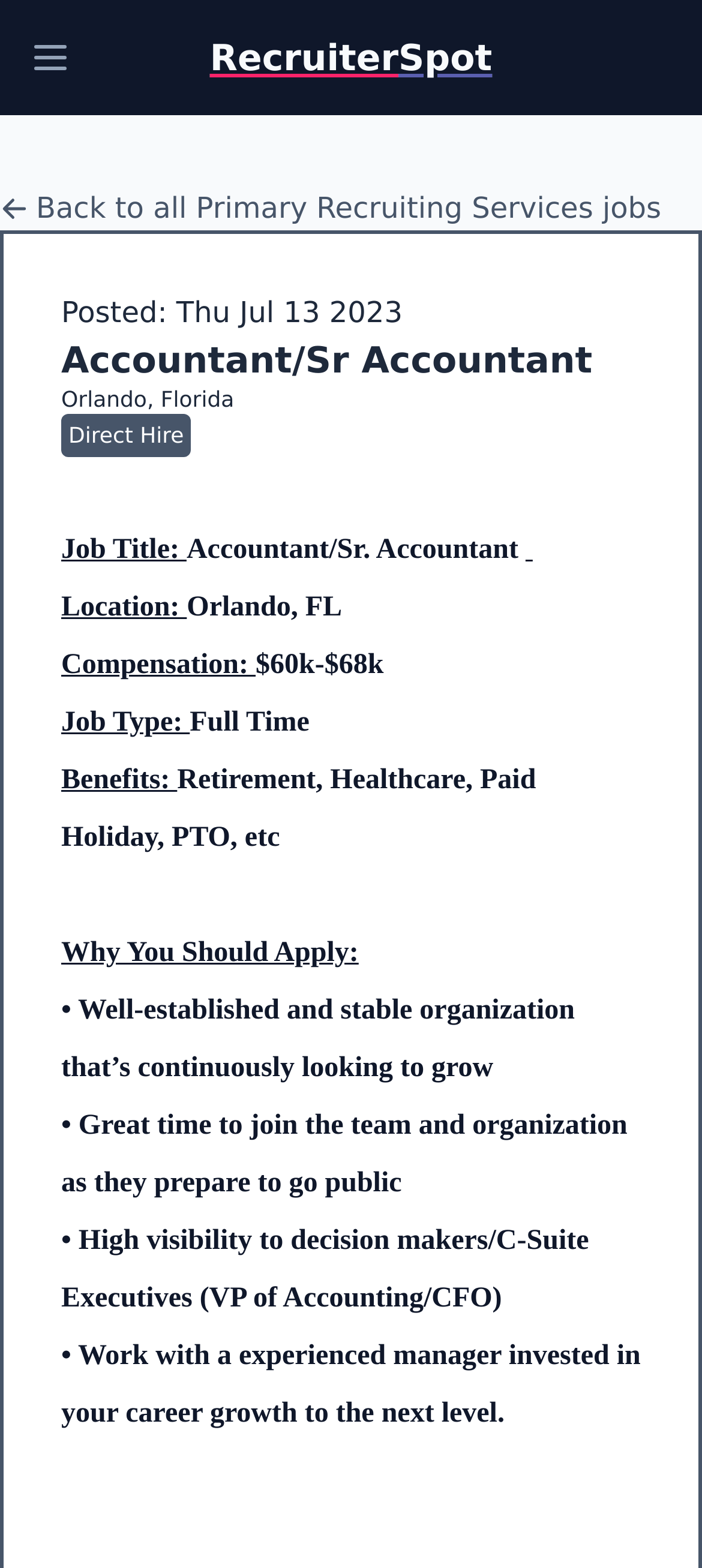Give a one-word or one-phrase response to the question: 
What is the job location?

Orlando, Florida